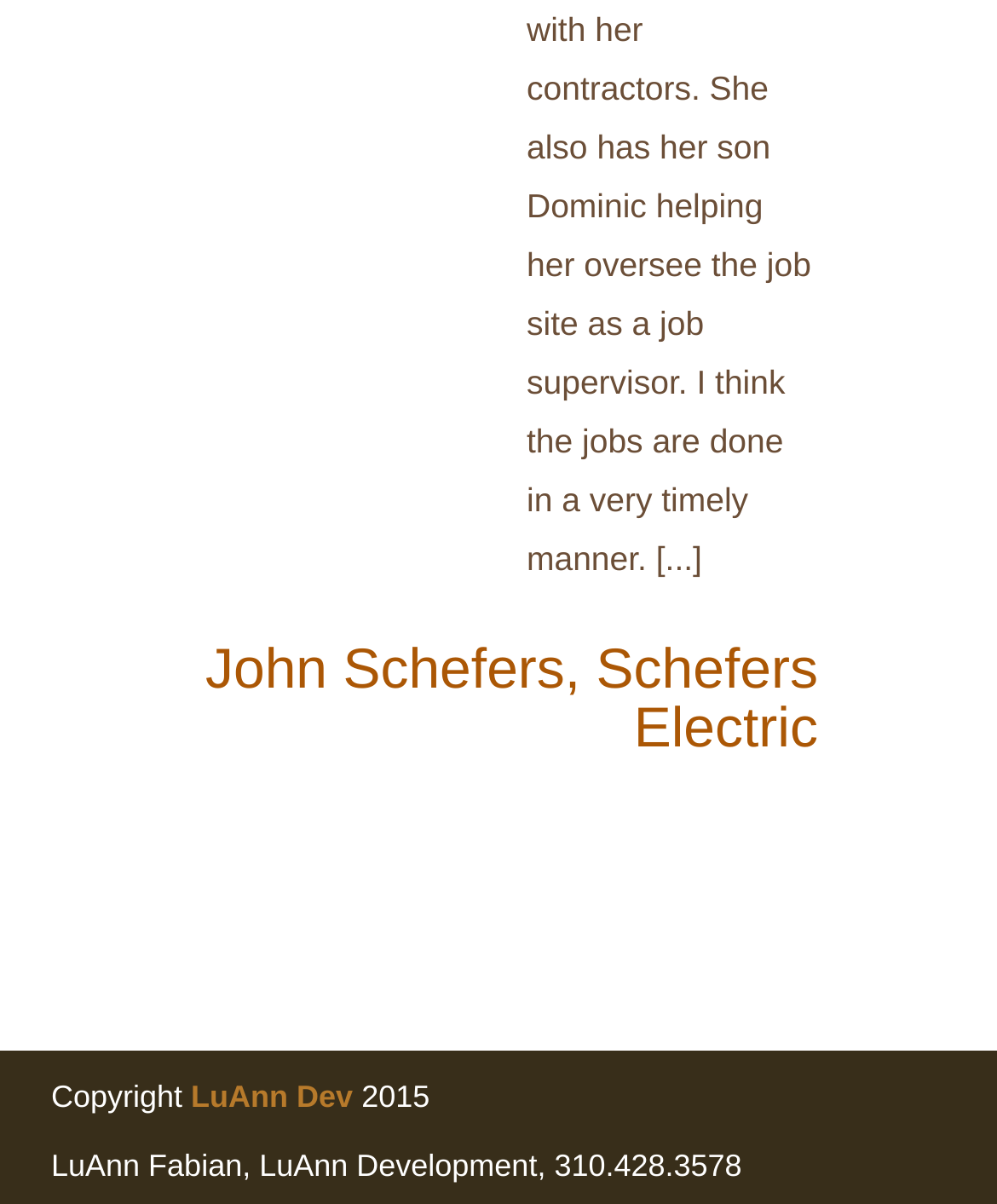Please determine the bounding box coordinates, formatted as (top-left x, top-left y, bottom-right x, bottom-right y), with all values as floating point numbers between 0 and 1. Identify the bounding box of the region described as: firearmspolicy.org

None